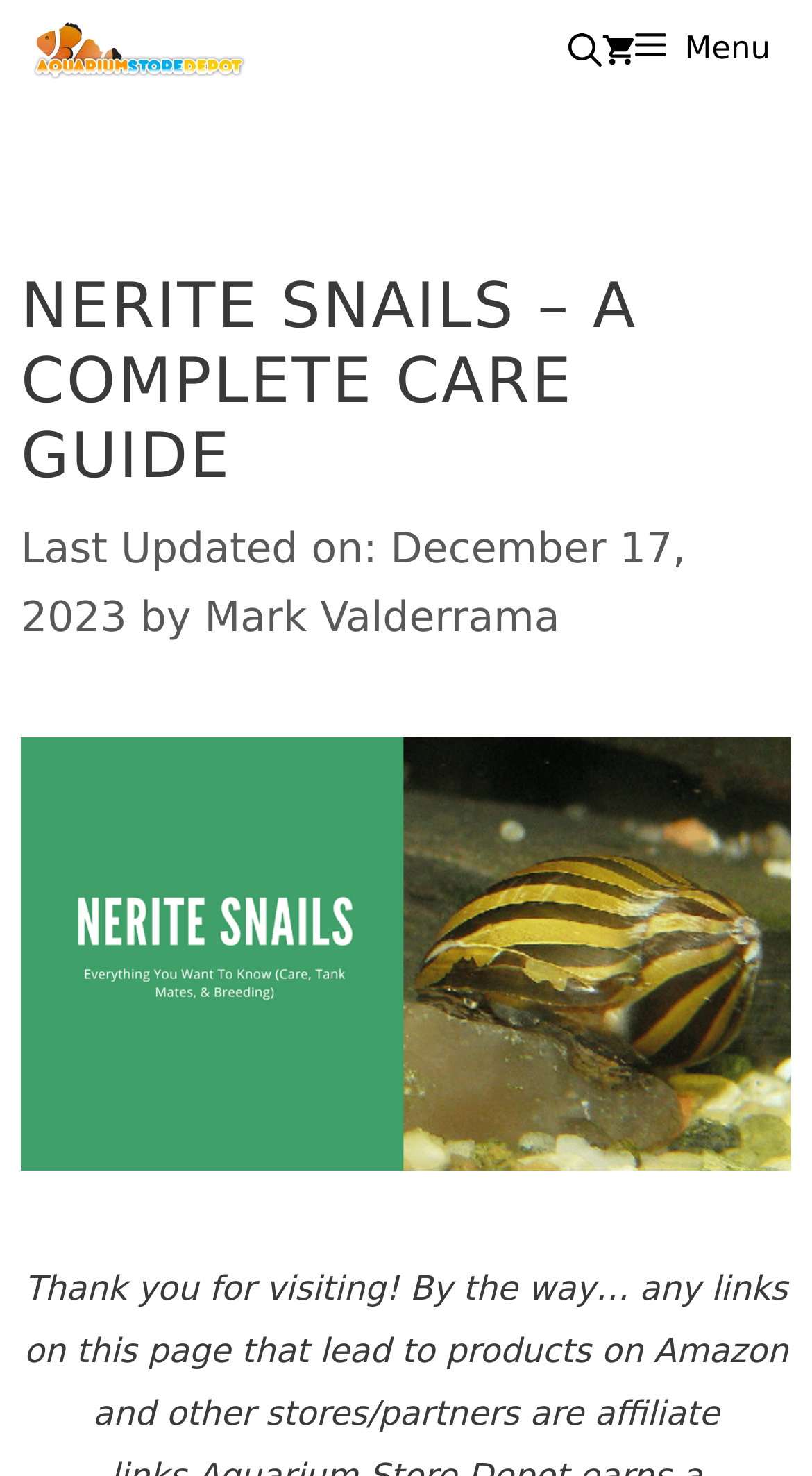Mark the bounding box of the element that matches the following description: "aria-label="Open Search Bar"".

[0.7, 0.019, 0.741, 0.049]